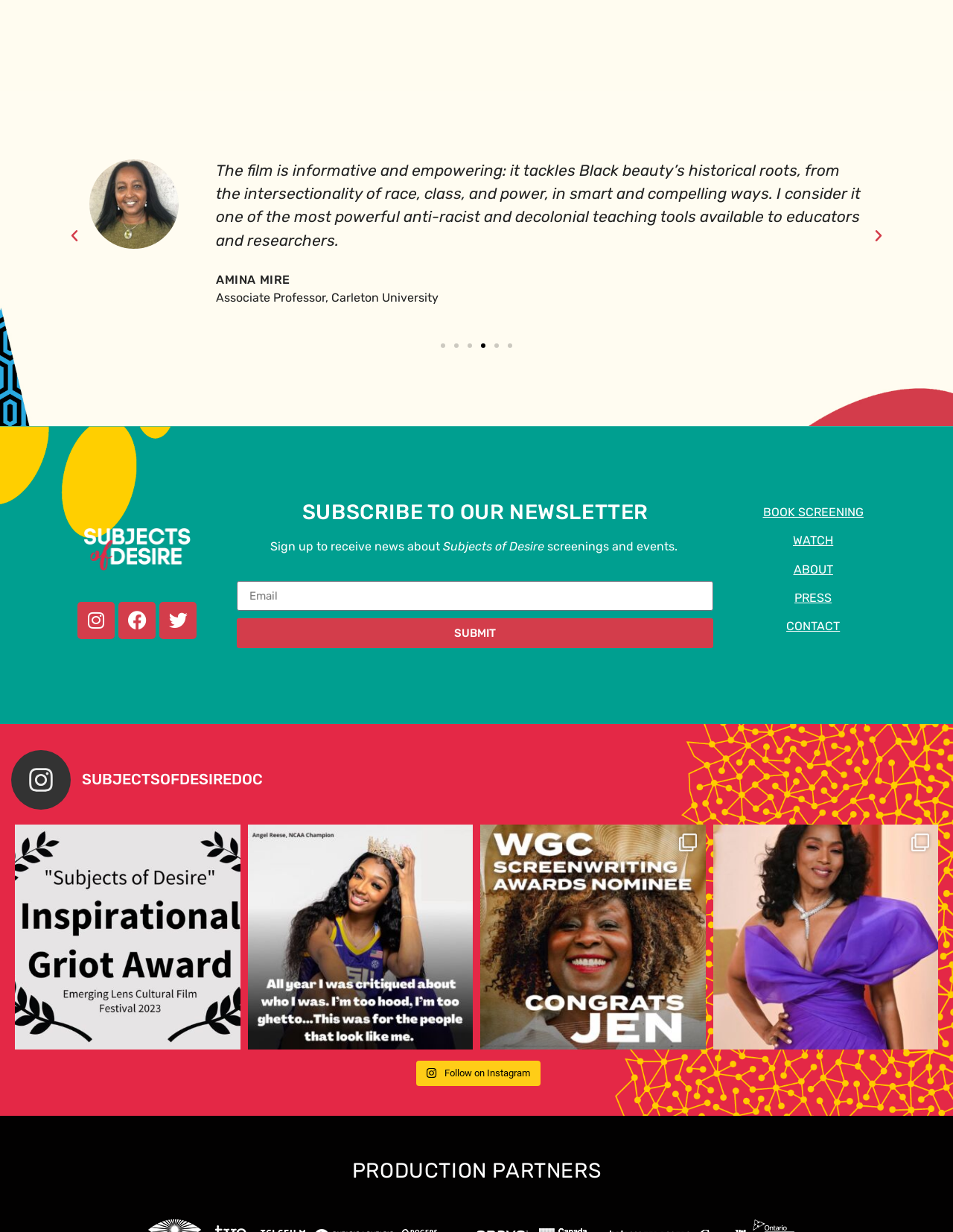Identify the coordinates of the bounding box for the element that must be clicked to accomplish the instruction: "Book a screening".

[0.801, 0.41, 0.906, 0.421]